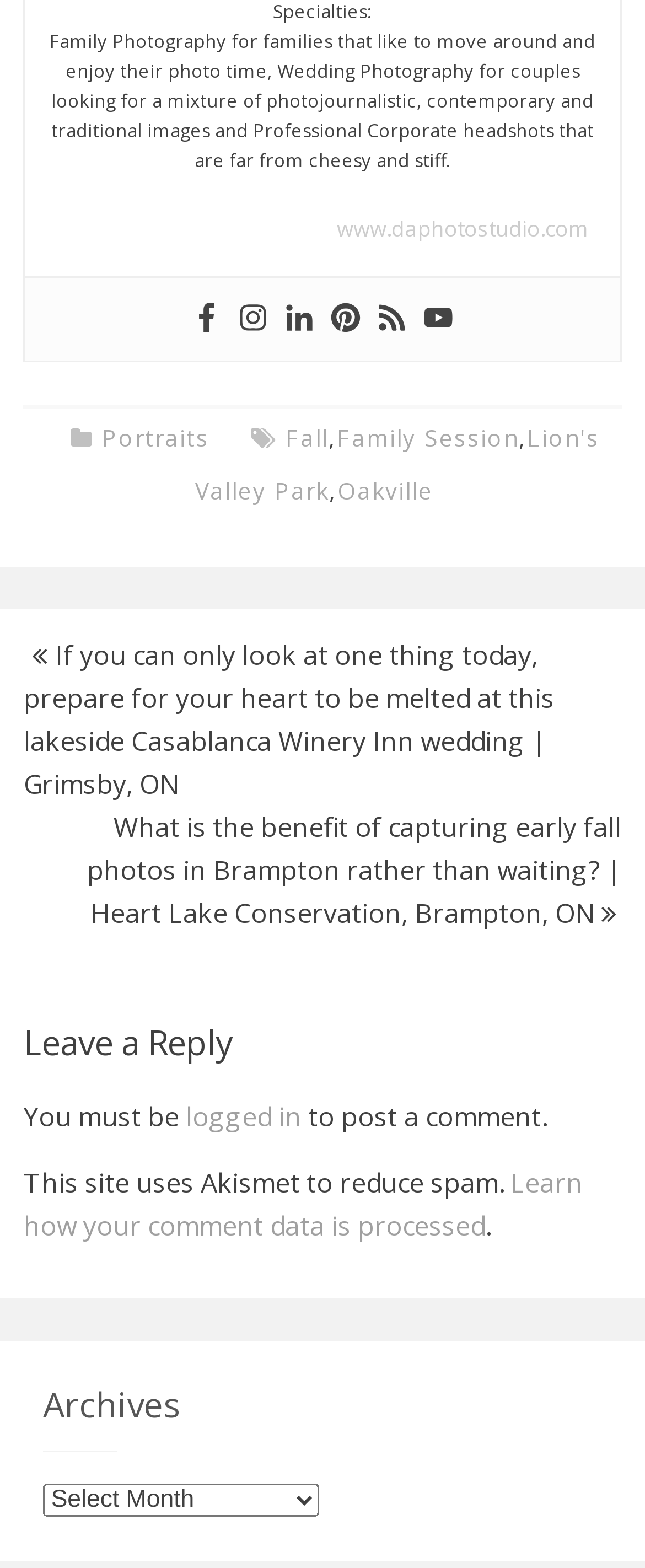Locate the bounding box coordinates of the clickable region necessary to complete the following instruction: "Go to the Portraits page". Provide the coordinates in the format of four float numbers between 0 and 1, i.e., [left, top, right, bottom].

[0.158, 0.269, 0.324, 0.289]